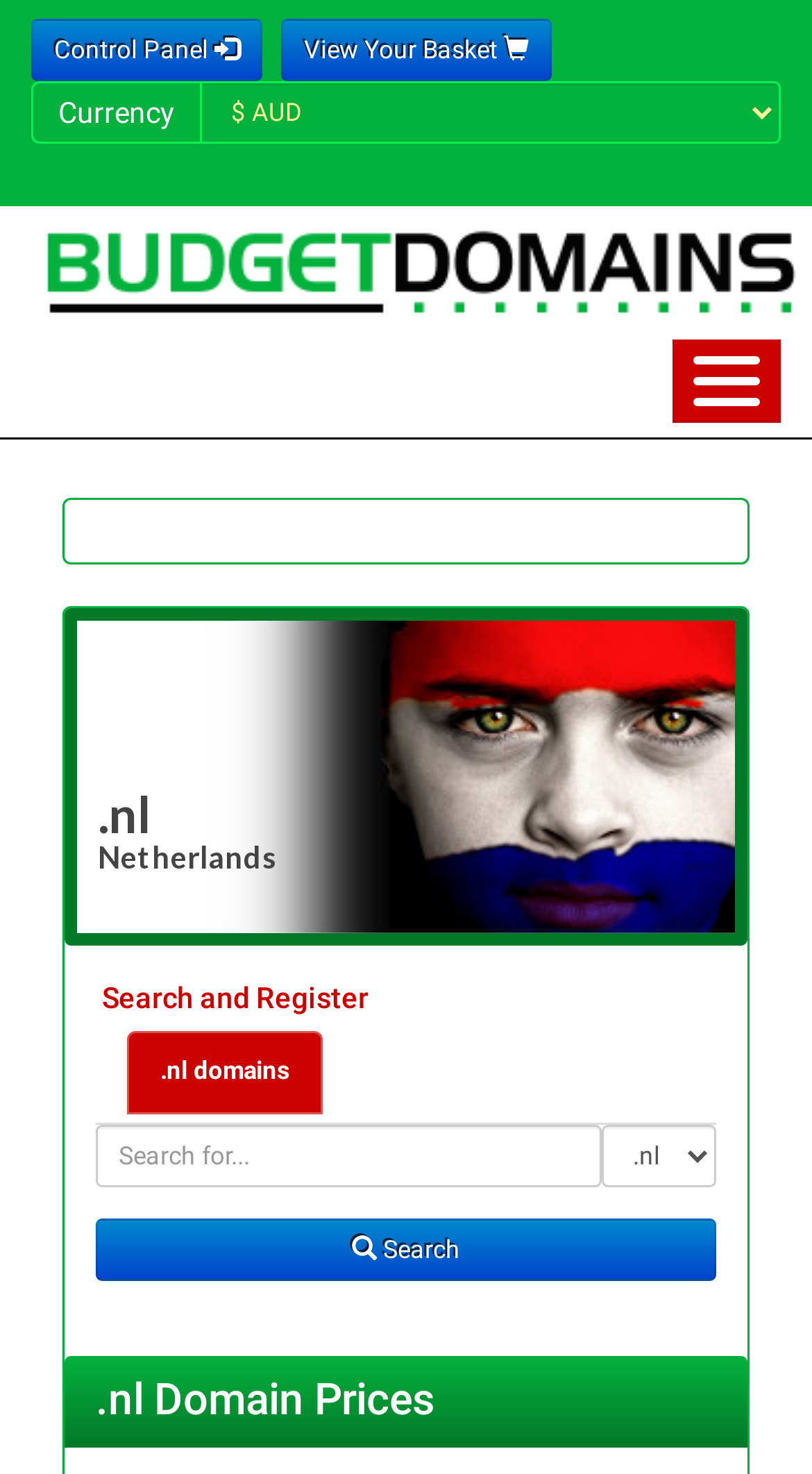What is the registry for .nl domains?
From the image, provide a succinct answer in one word or a short phrase.

SIDN